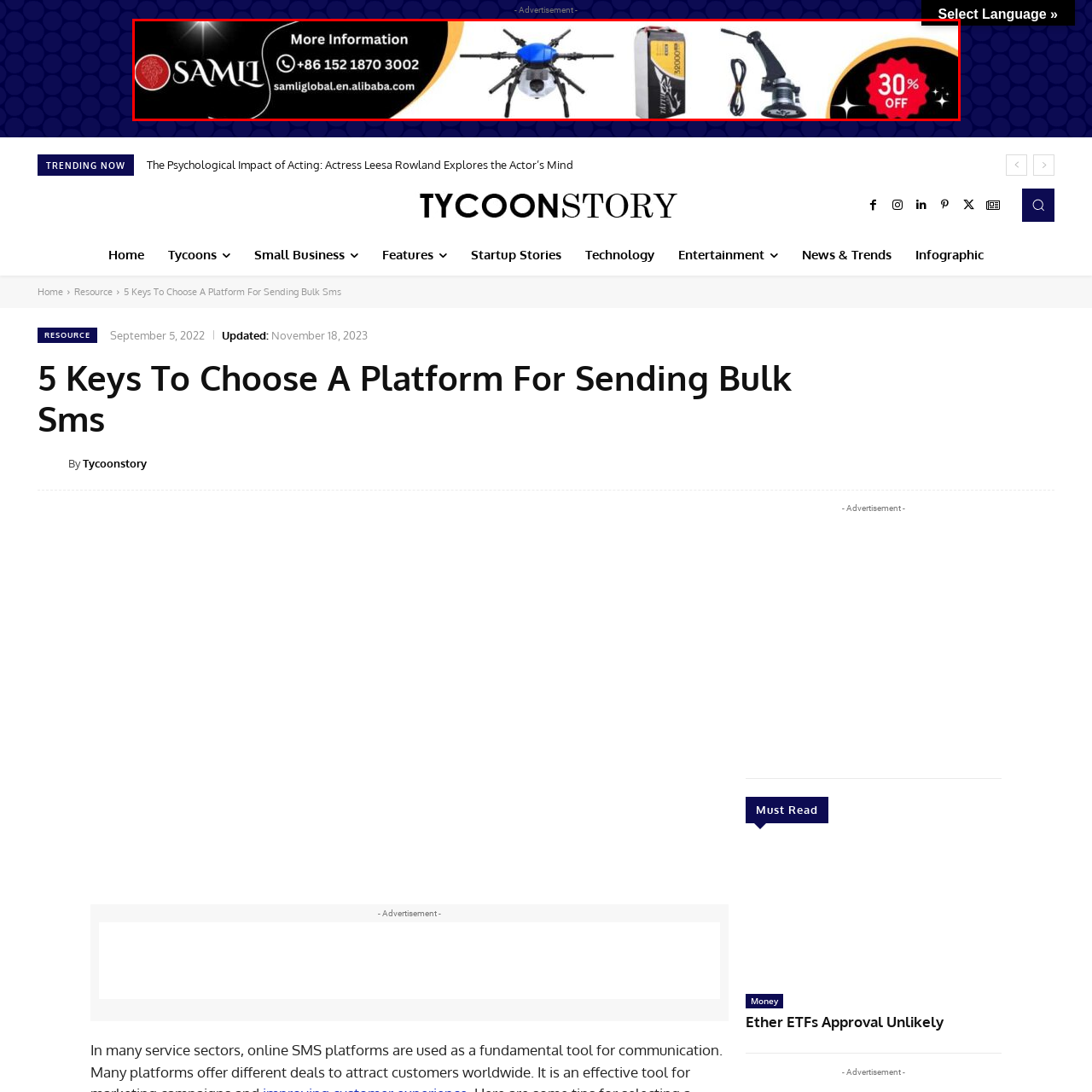What is displayed at the top left of the image?  
Inspect the image within the red boundary and offer a detailed explanation grounded in the visual information present in the image.

According to the caption, the top left of the image features the SAMLI logo, which is paired with contact information for inquiries, including a phone number.